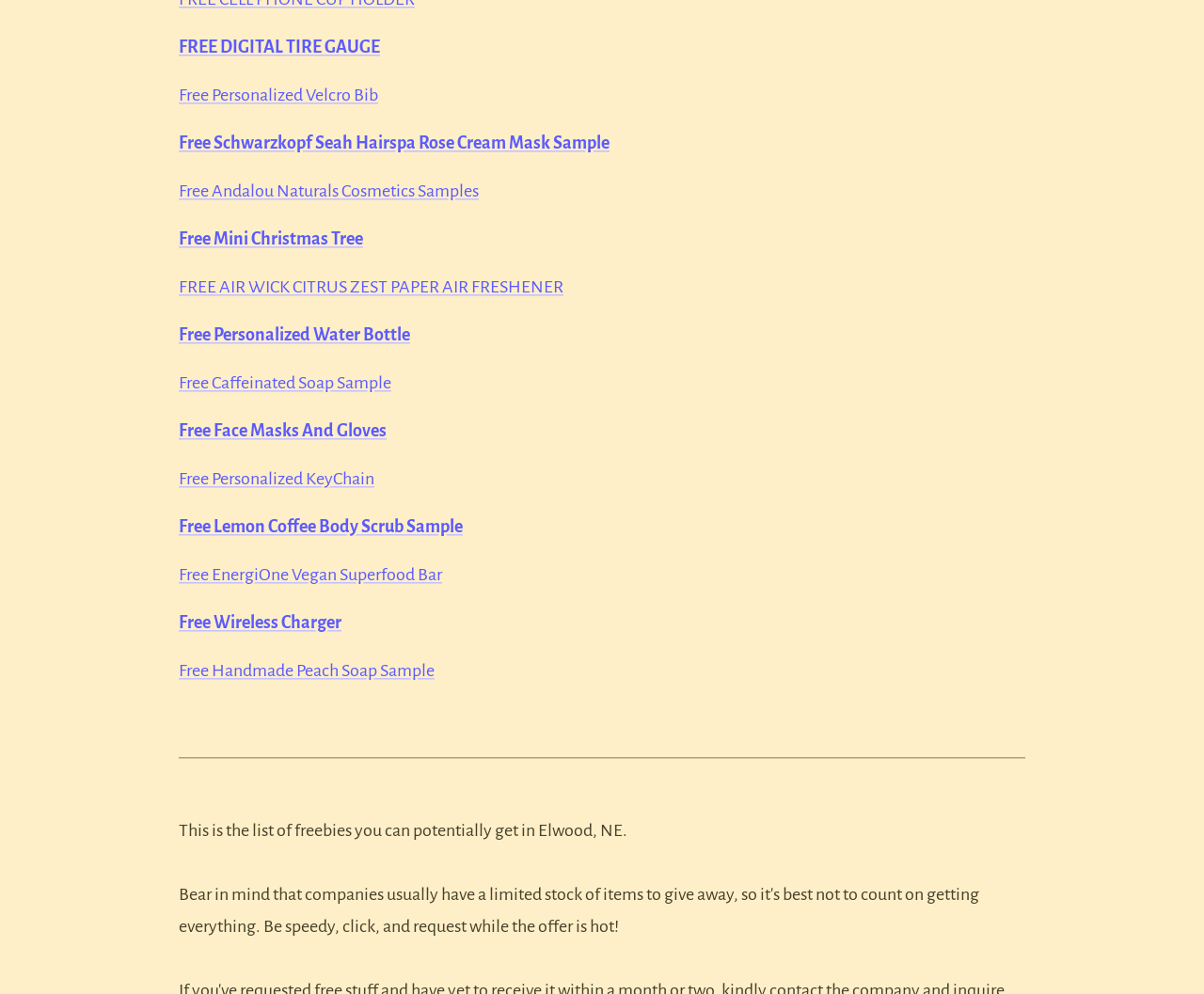Locate the bounding box of the user interface element based on this description: "Free Caffeinated Soap Sample".

[0.148, 0.376, 0.325, 0.395]